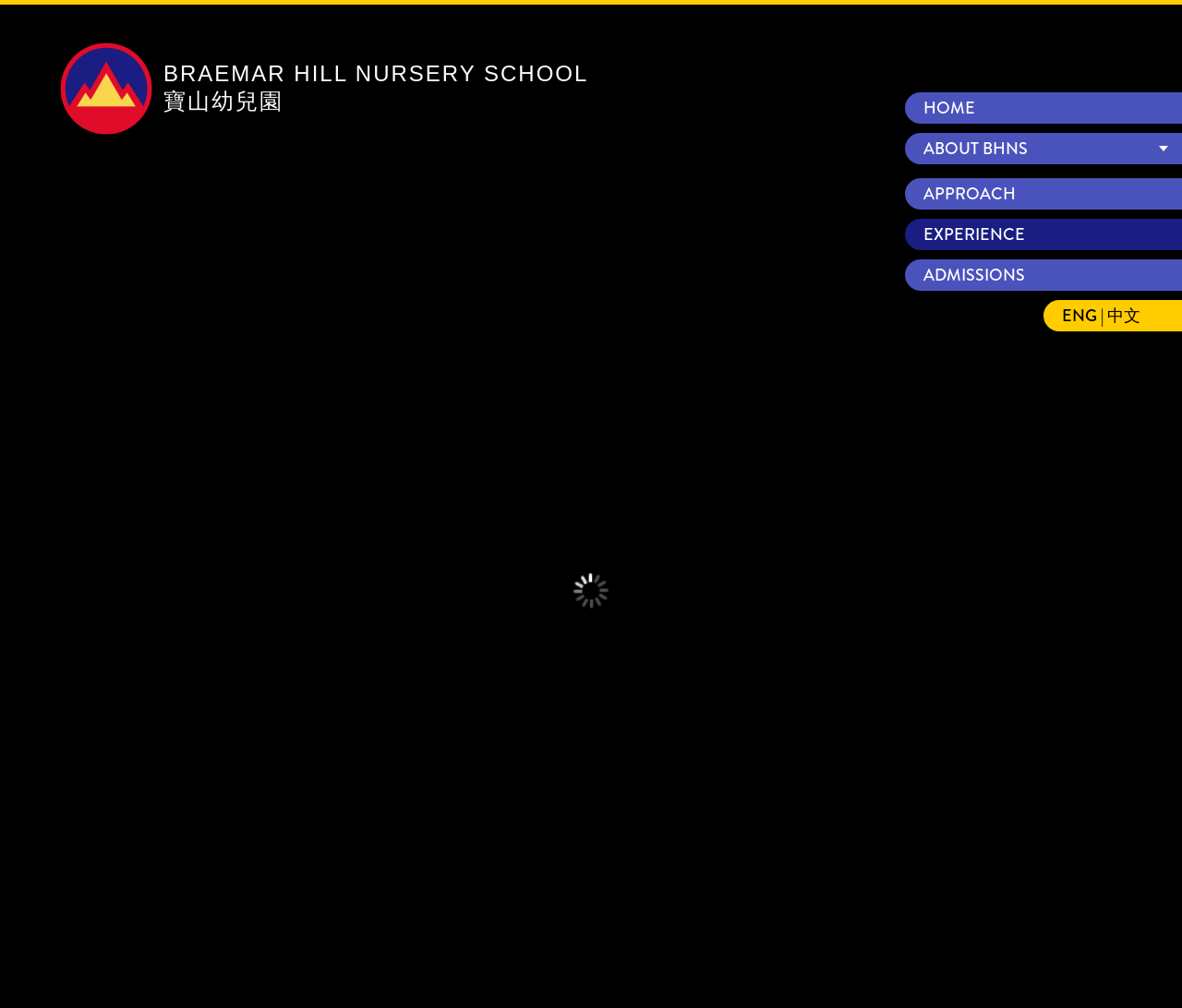Determine the bounding box coordinates of the region to click in order to accomplish the following instruction: "learn about the school's mission". Provide the coordinates as four float numbers between 0 and 1, specifically [left, top, right, bottom].

[0.781, 0.198, 1.0, 0.223]